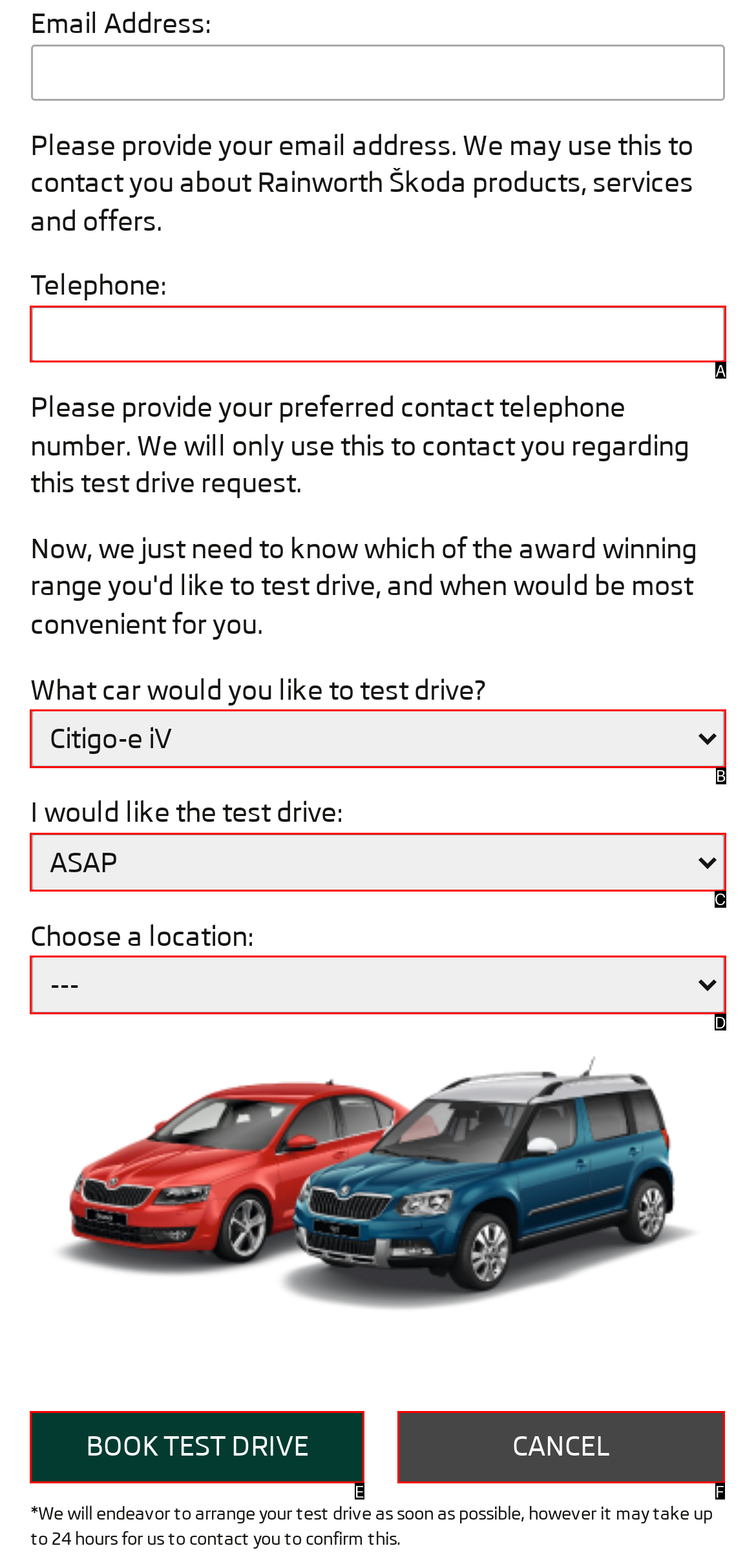From the available choices, determine which HTML element fits this description: parent_node: Telephone: name="input_telephone" Respond with the correct letter.

A